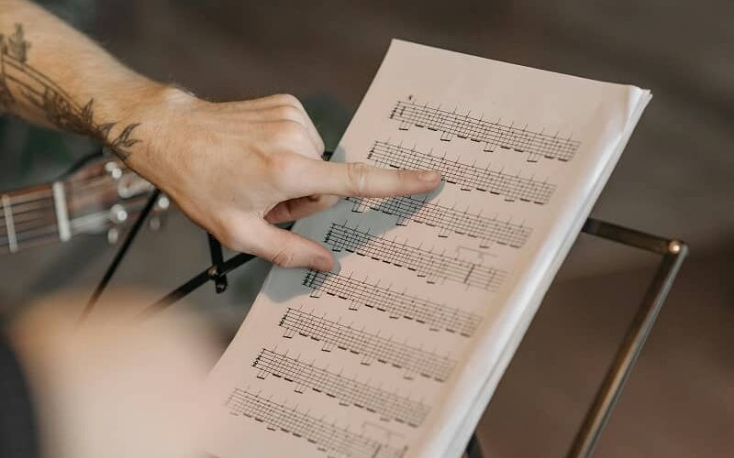Please answer the following question using a single word or phrase: What is on the musician's hand?

Tattoo